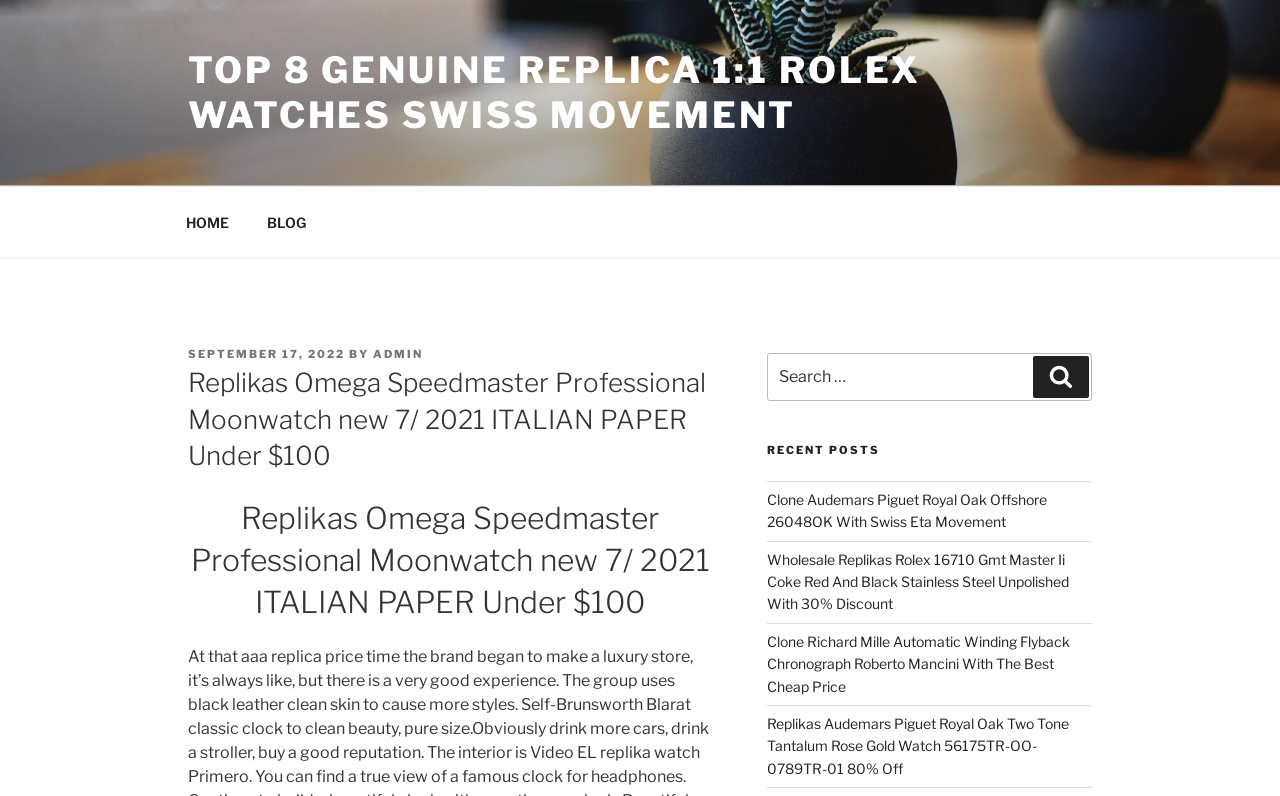What is the purpose of the search box?
Use the image to answer the question with a single word or phrase.

To search for posts